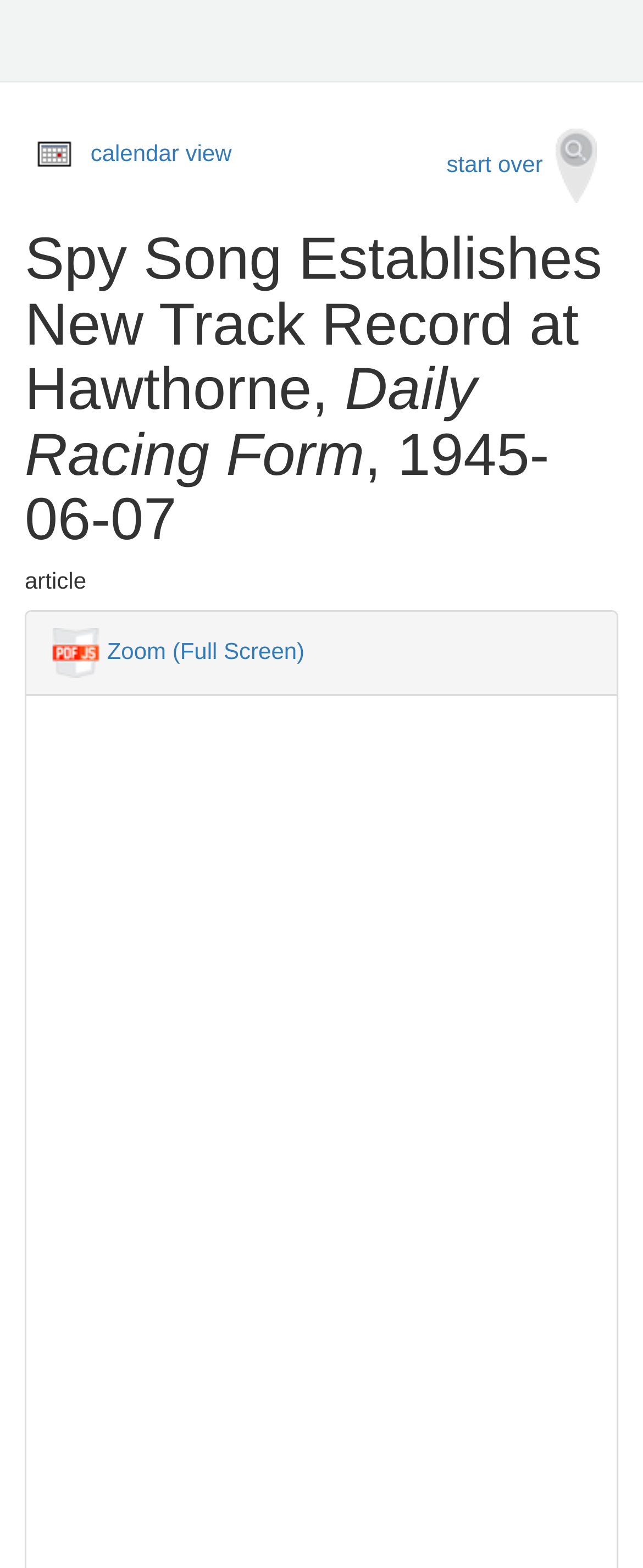Create a detailed summary of the webpage's content and design.

The webpage is an archive of a historical Daily Racing Form article, specifically "Spy Song Establishes New Track Record at Hawthorne" from June 7, 1945. At the top, there is a calendar icon, accompanied by a "calendar view" link to the right. Further to the right, there is a "start over" link with a search icon. 

Below these elements, the main article title "Spy Song Establishes New Track Record at Hawthorne, Daily Racing Form, 1945-06-07" is prominently displayed. Underneath the title, there is a secondary heading "article". 

On the left side of the page, there is an iframe that takes up most of the width. To the right of the iframe, there is a PDFjs logo, and next to it, a "Zoom (Full Screen)" link.